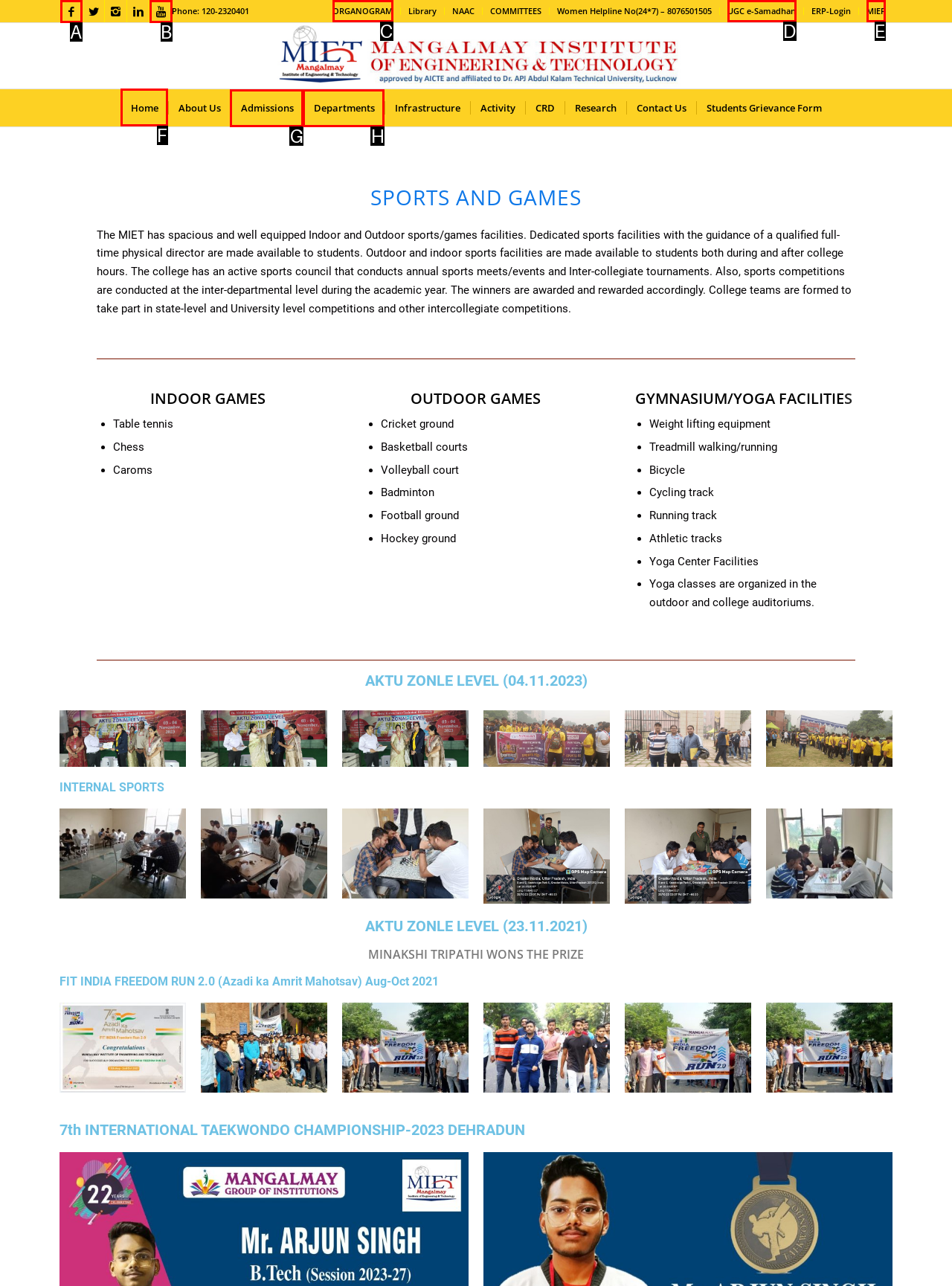From the given options, indicate the letter that corresponds to the action needed to complete this task: Click on the 'Home' link. Respond with only the letter.

F